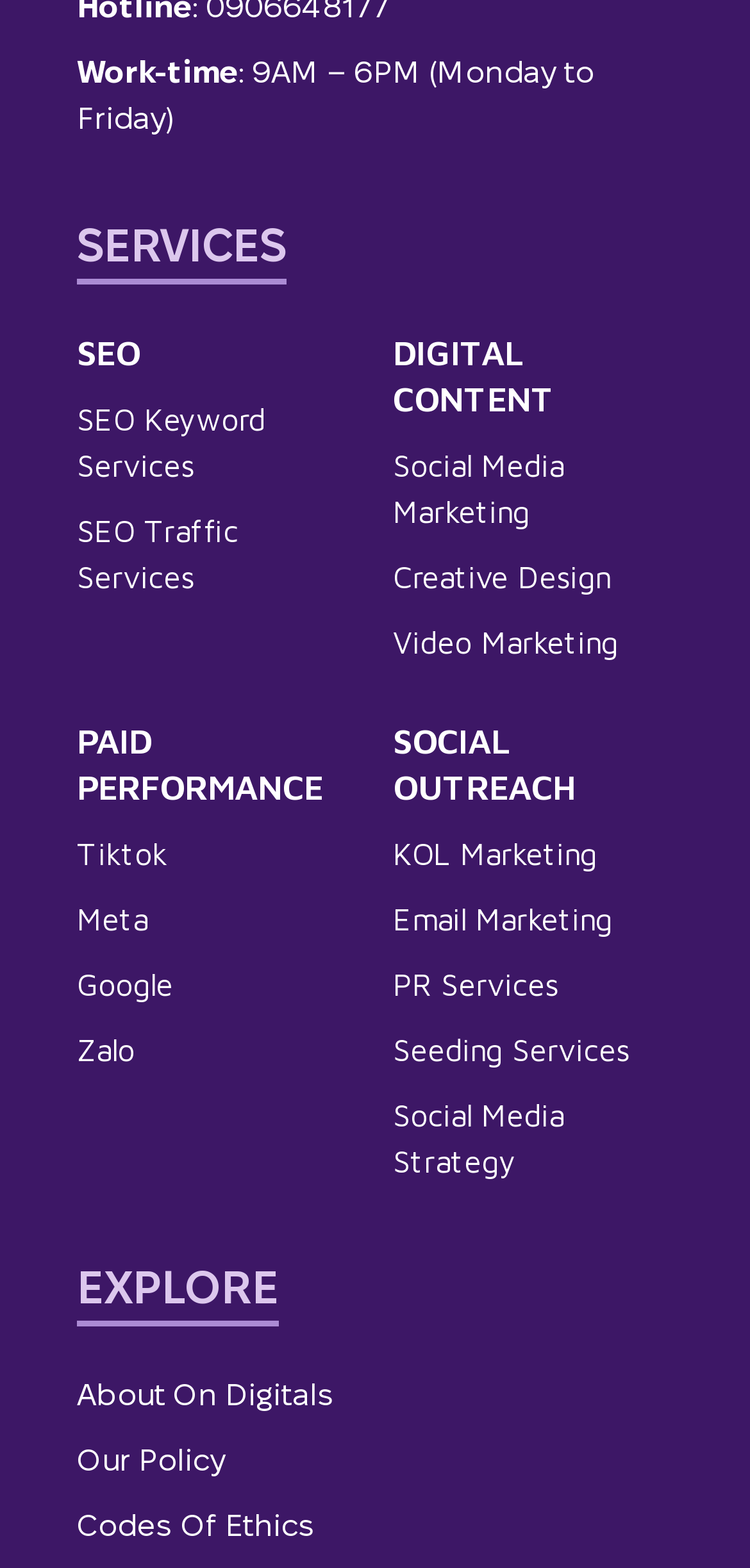Can you specify the bounding box coordinates of the area that needs to be clicked to fulfill the following instruction: "Check social outreach services"?

[0.524, 0.458, 0.897, 0.517]